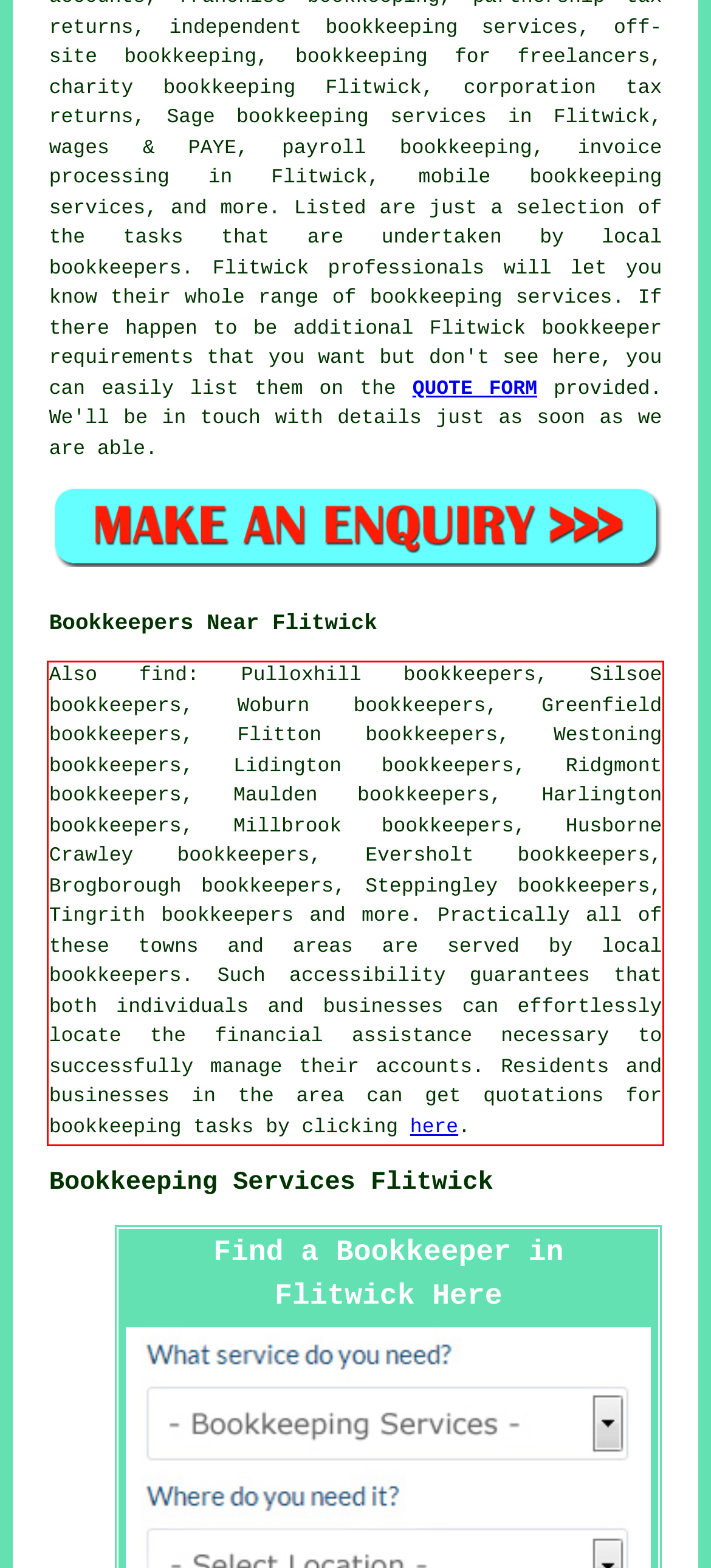Given a screenshot of a webpage with a red bounding box, extract the text content from the UI element inside the red bounding box.

Also find: Pulloxhill bookkeepers, Silsoe bookkeepers, Woburn bookkeepers, Greenfield bookkeepers, Flitton bookkeepers, Westoning bookkeepers, Lidington bookkeepers, Ridgmont bookkeepers, Maulden bookkeepers, Harlington bookkeepers, Millbrook bookkeepers, Husborne Crawley bookkeepers, Eversholt bookkeepers, Brogborough bookkeepers, Steppingley bookkeepers, Tingrith bookkeepers and more. Practically all of these towns and areas are served by local bookkeepers. Such accessibility guarantees that both individuals and businesses can effortlessly locate the financial assistance necessary to successfully manage their accounts. Residents and businesses in the area can get quotations for bookkeeping tasks by clicking here.